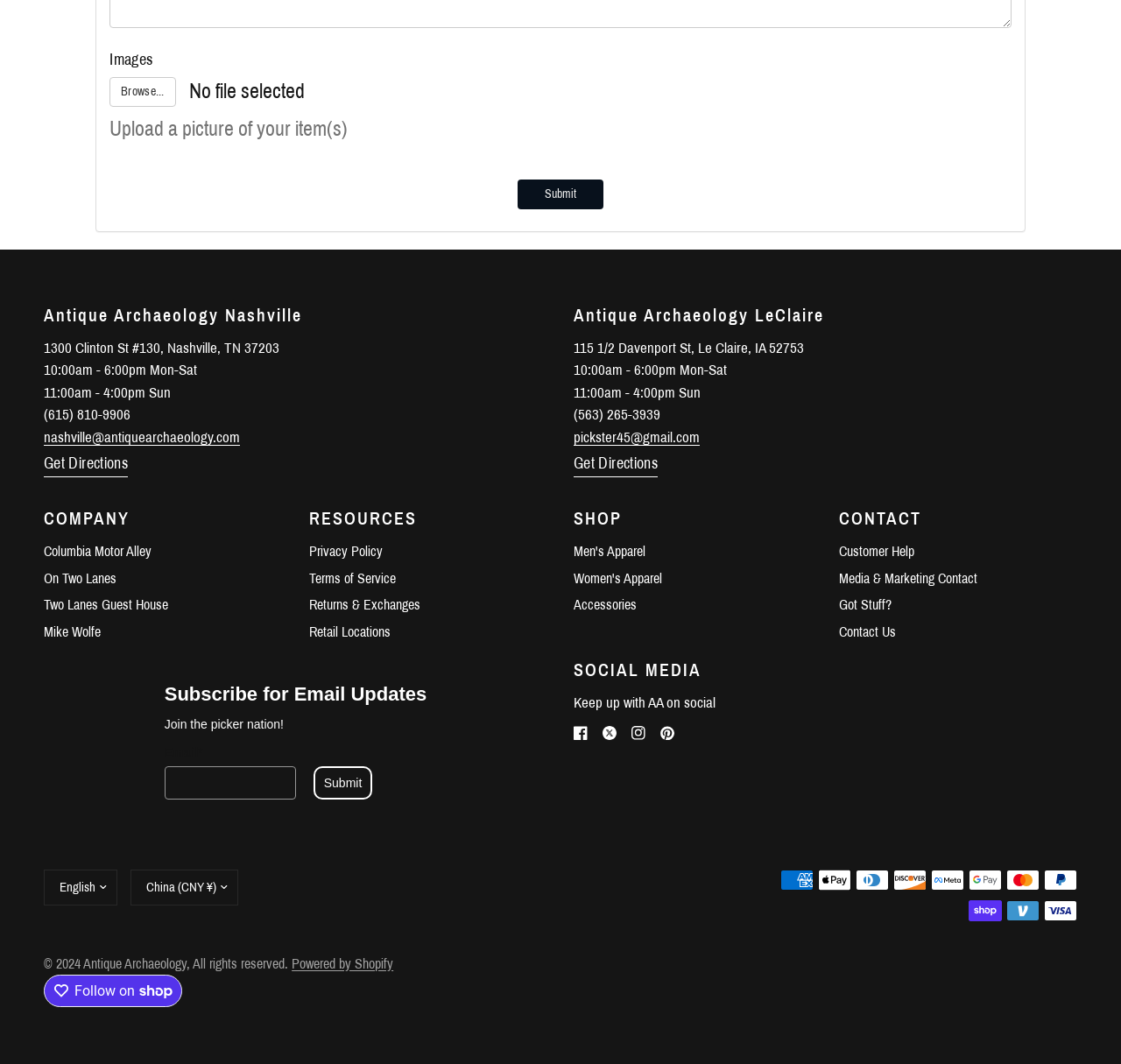Highlight the bounding box coordinates of the element you need to click to perform the following instruction: "View Antique Archaeology LeClaire's address."

[0.512, 0.319, 0.717, 0.335]